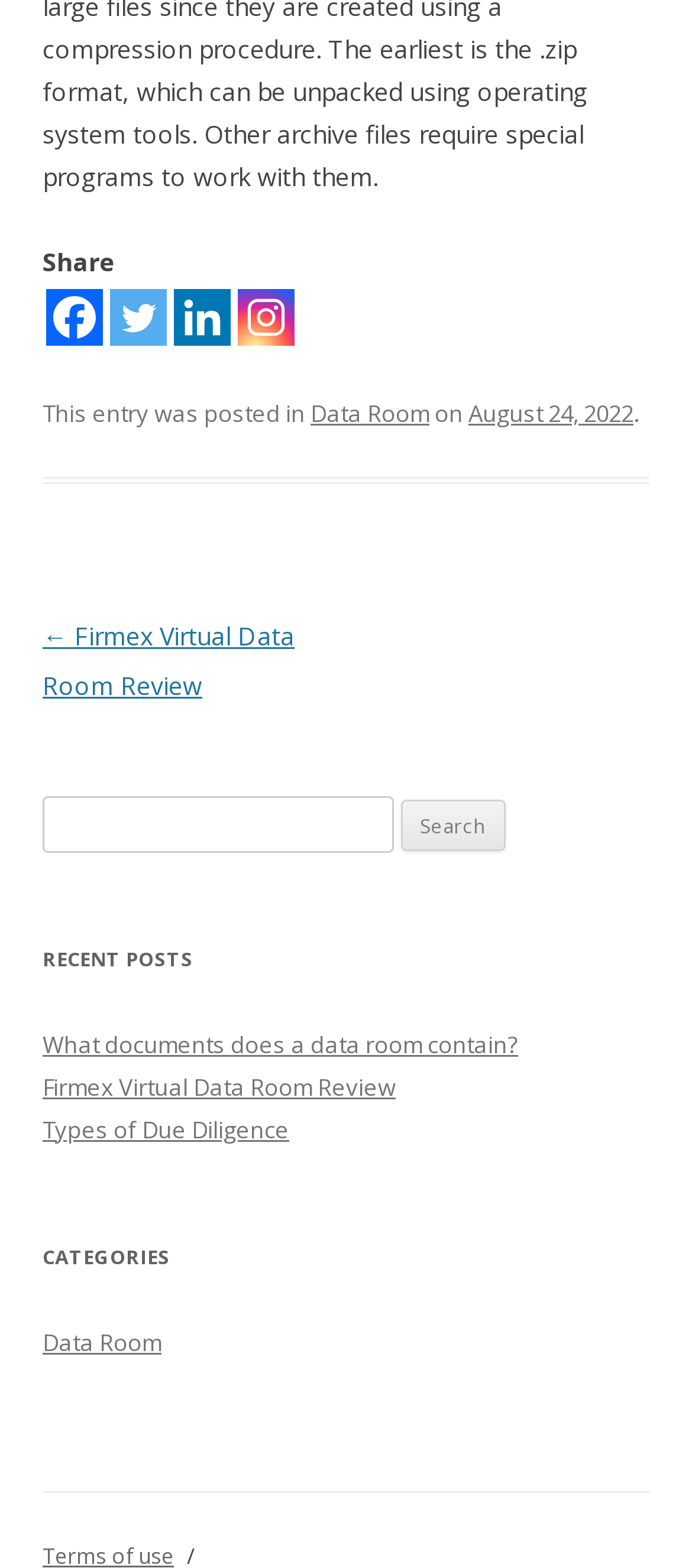What social media platforms can be shared?
Relying on the image, give a concise answer in one word or a brief phrase.

Facebook, Twitter, Linkedin, Instagram